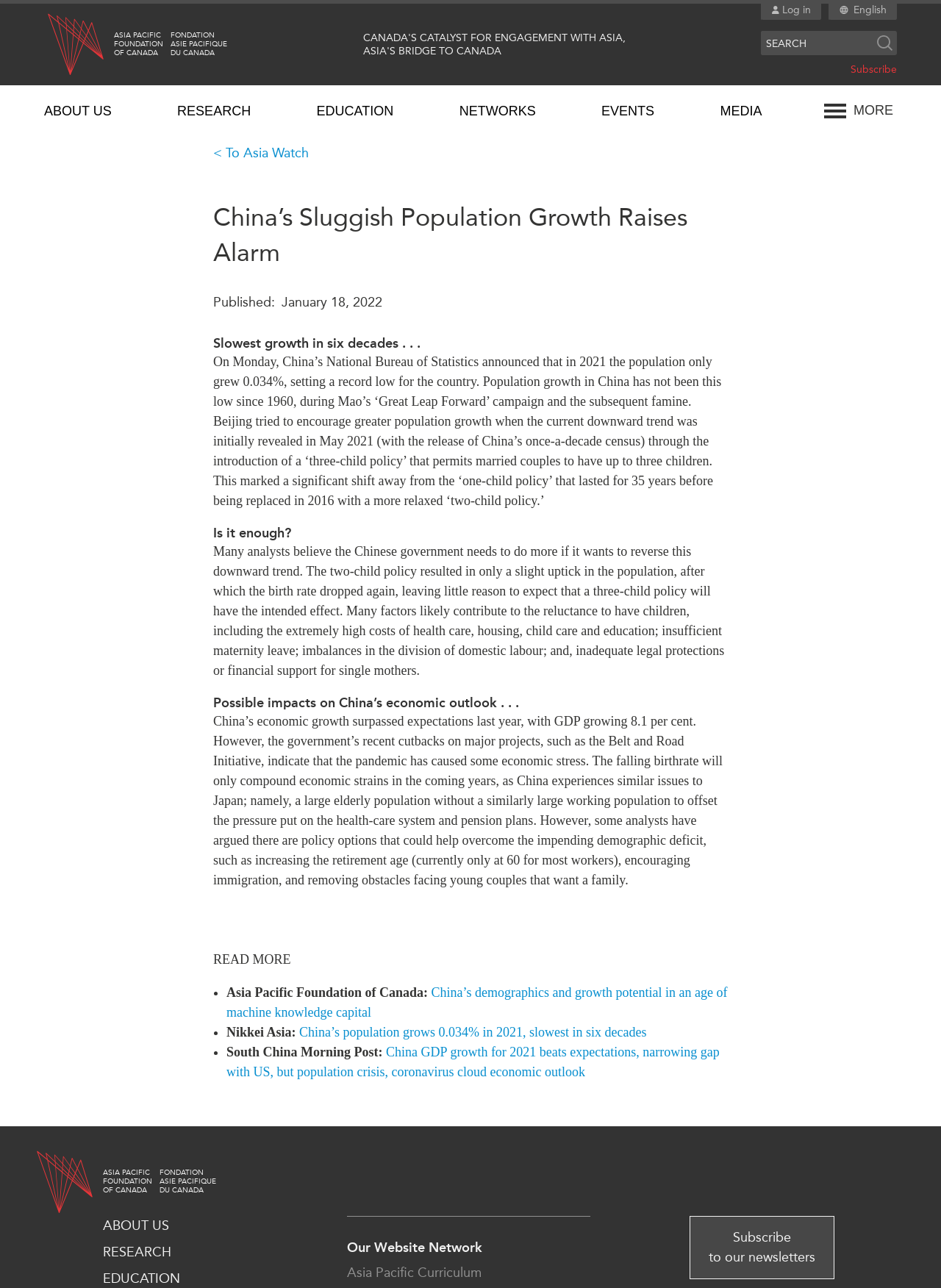Please locate the bounding box coordinates of the region I need to click to follow this instruction: "Read about what's new".

[0.023, 0.106, 0.237, 0.127]